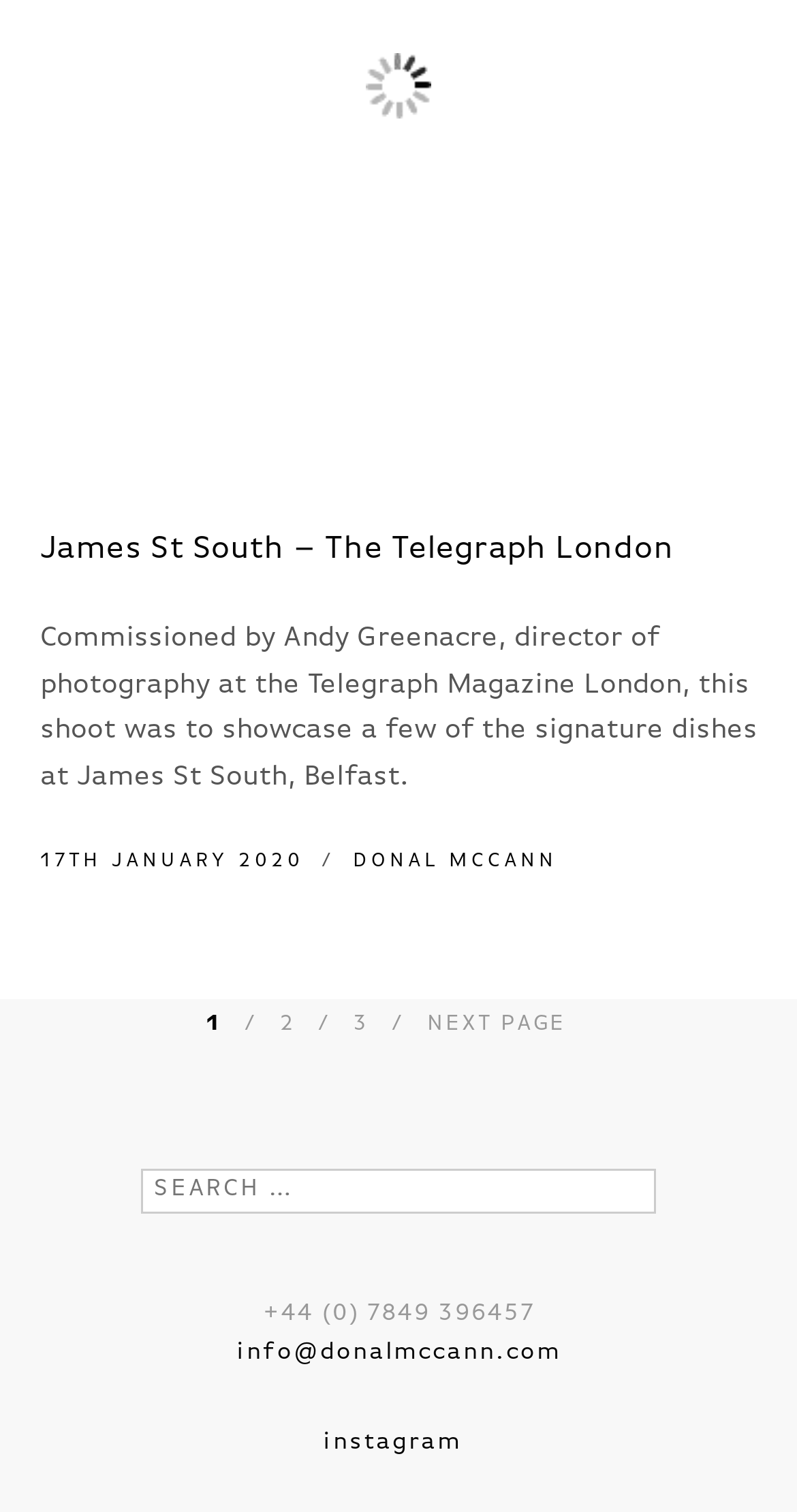Identify the bounding box coordinates of the clickable section necessary to follow the following instruction: "Click on the link to James St South". The coordinates should be presented as four float numbers from 0 to 1, i.e., [left, top, right, bottom].

[0.05, 0.352, 0.846, 0.374]